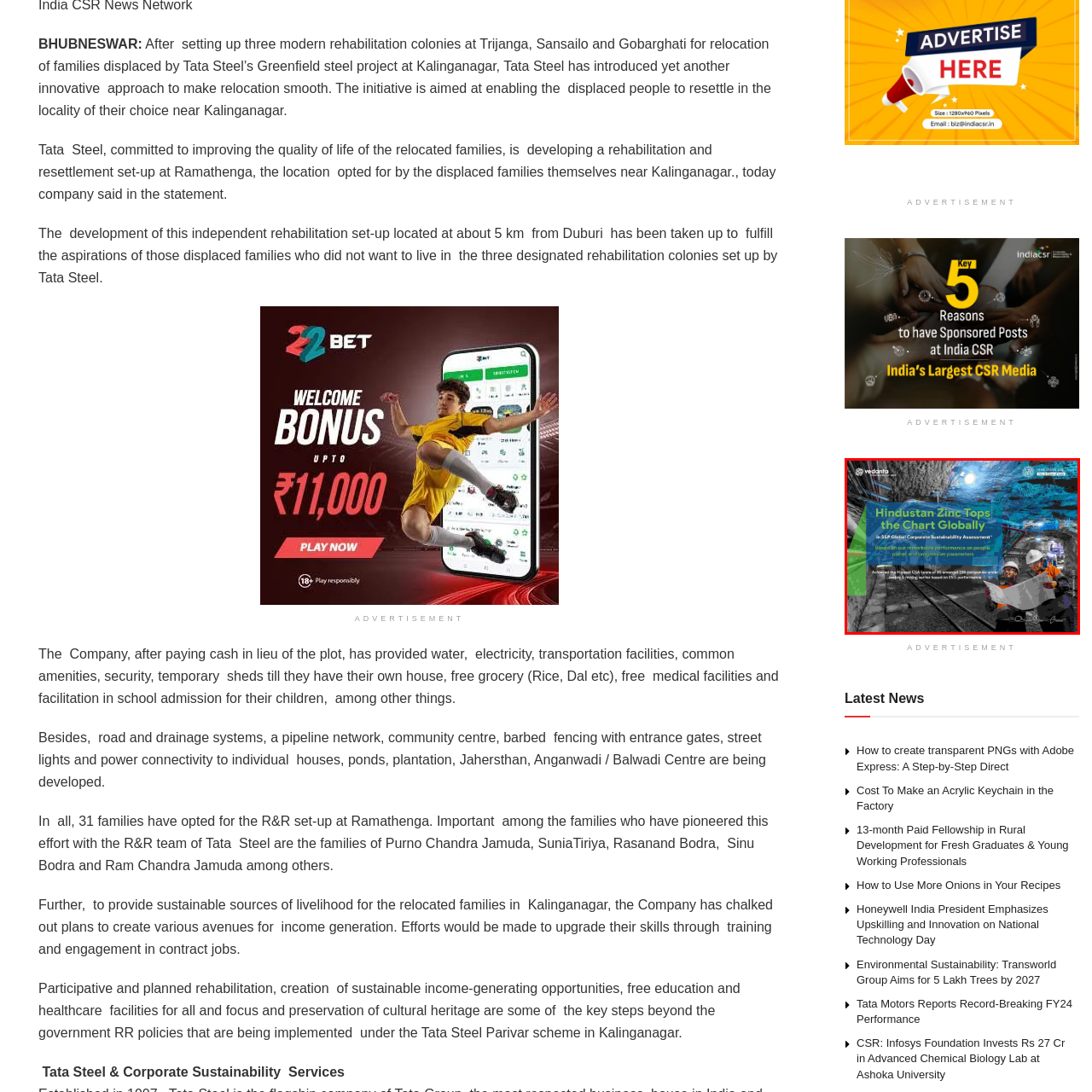Direct your attention to the image marked by the red box and answer the given question using a single word or phrase:
What are the two workers examining in the image?

A document